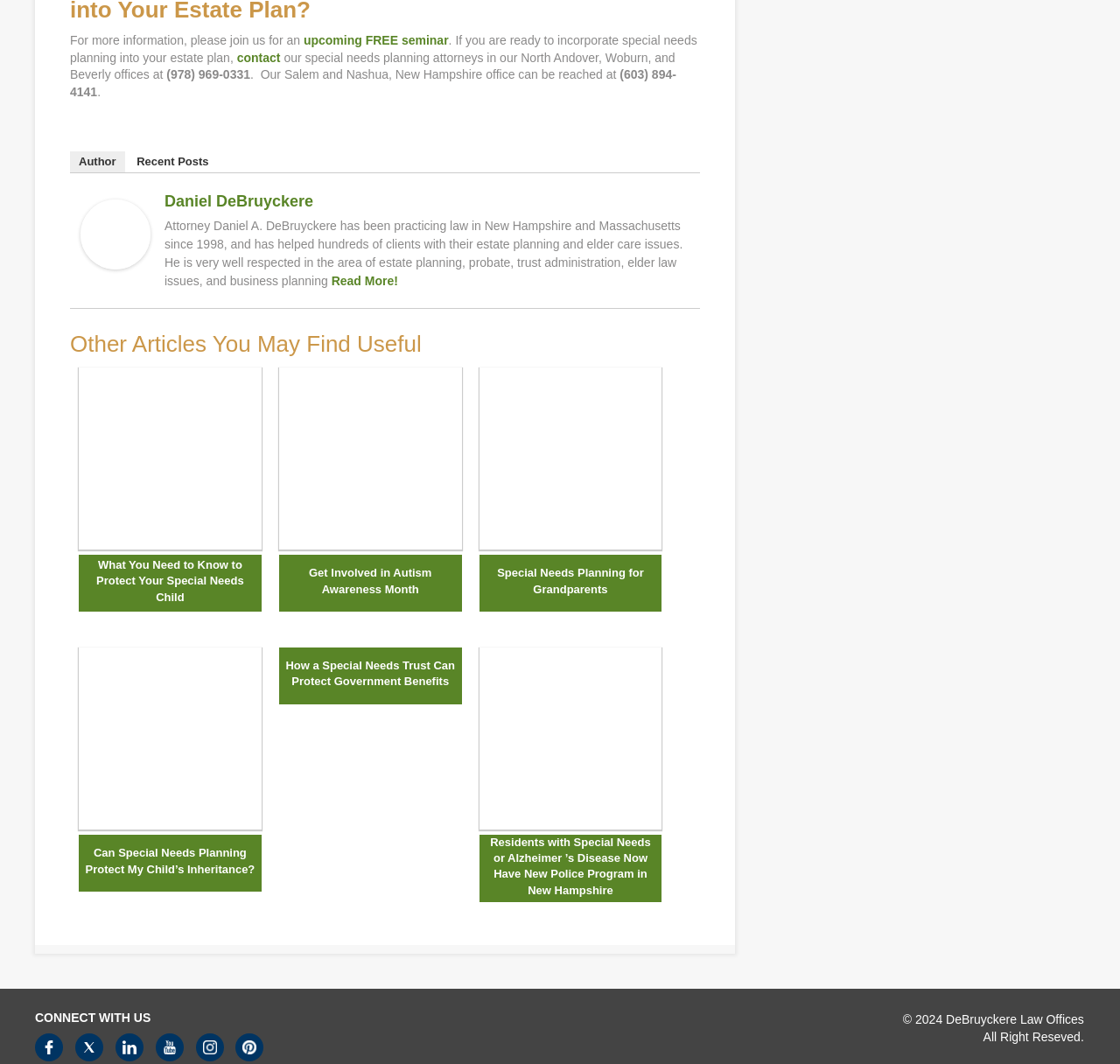Find the bounding box coordinates for the HTML element described as: "contact". The coordinates should consist of four float values between 0 and 1, i.e., [left, top, right, bottom].

[0.211, 0.047, 0.25, 0.061]